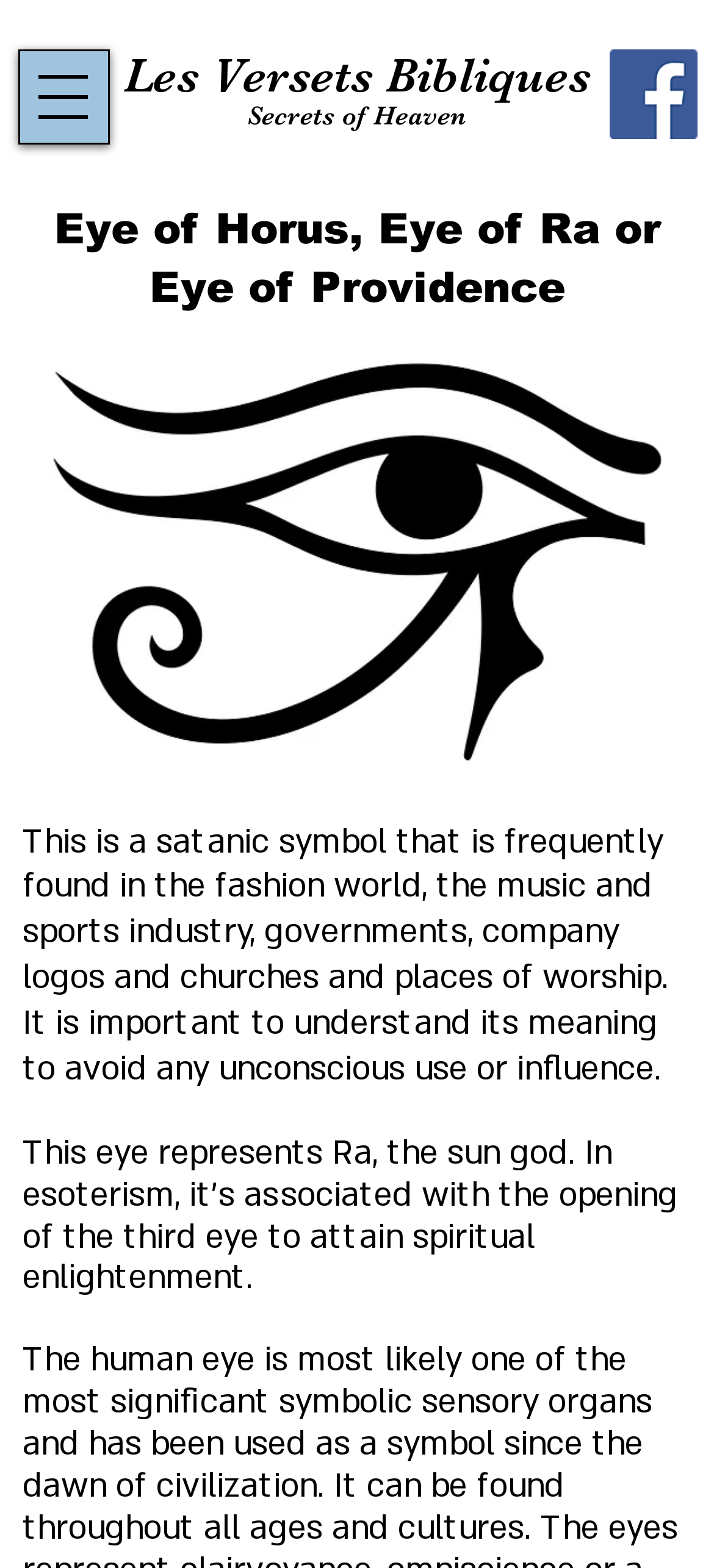Given the element description: "Secrets of Heaven", predict the bounding box coordinates of this UI element. The coordinates must be four float numbers between 0 and 1, given as [left, top, right, bottom].

[0.284, 0.052, 0.536, 0.069]